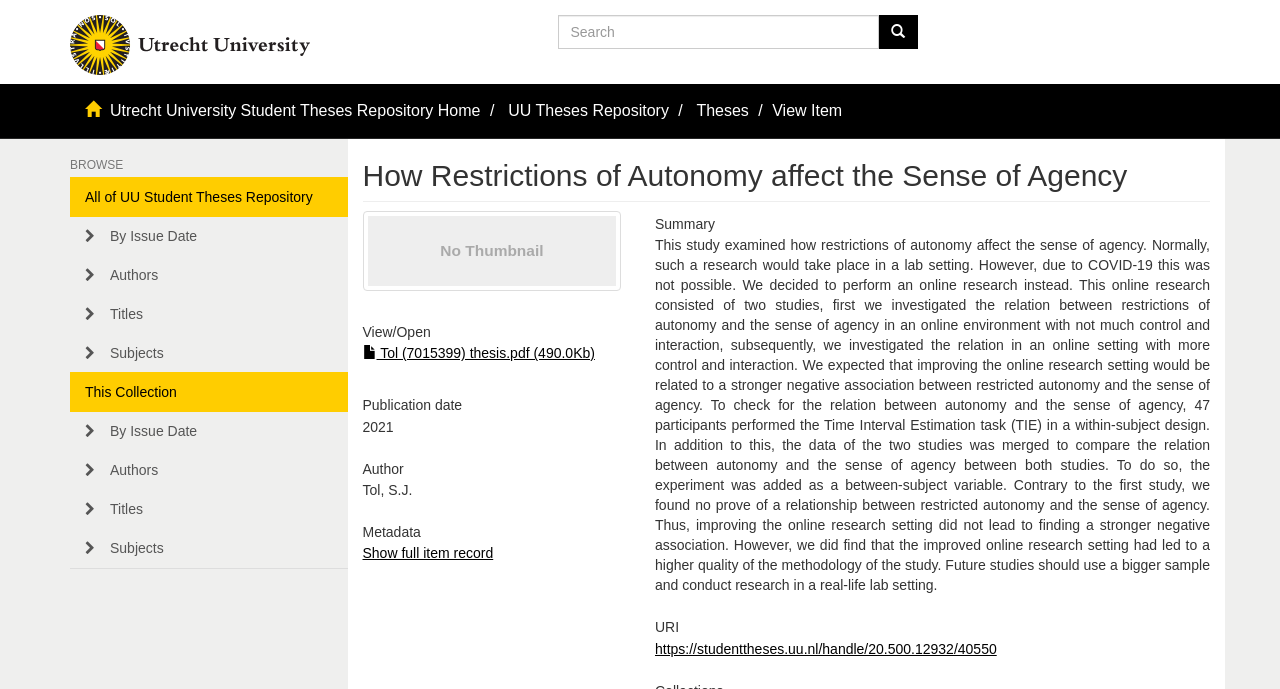Examine the image and give a thorough answer to the following question:
What is the URI of the thesis?

The URI of the thesis can be found in the link element with the text 'https://studenttheses.uu.nl/handle/20.500.12932/40550' which is located under the 'URI' heading.